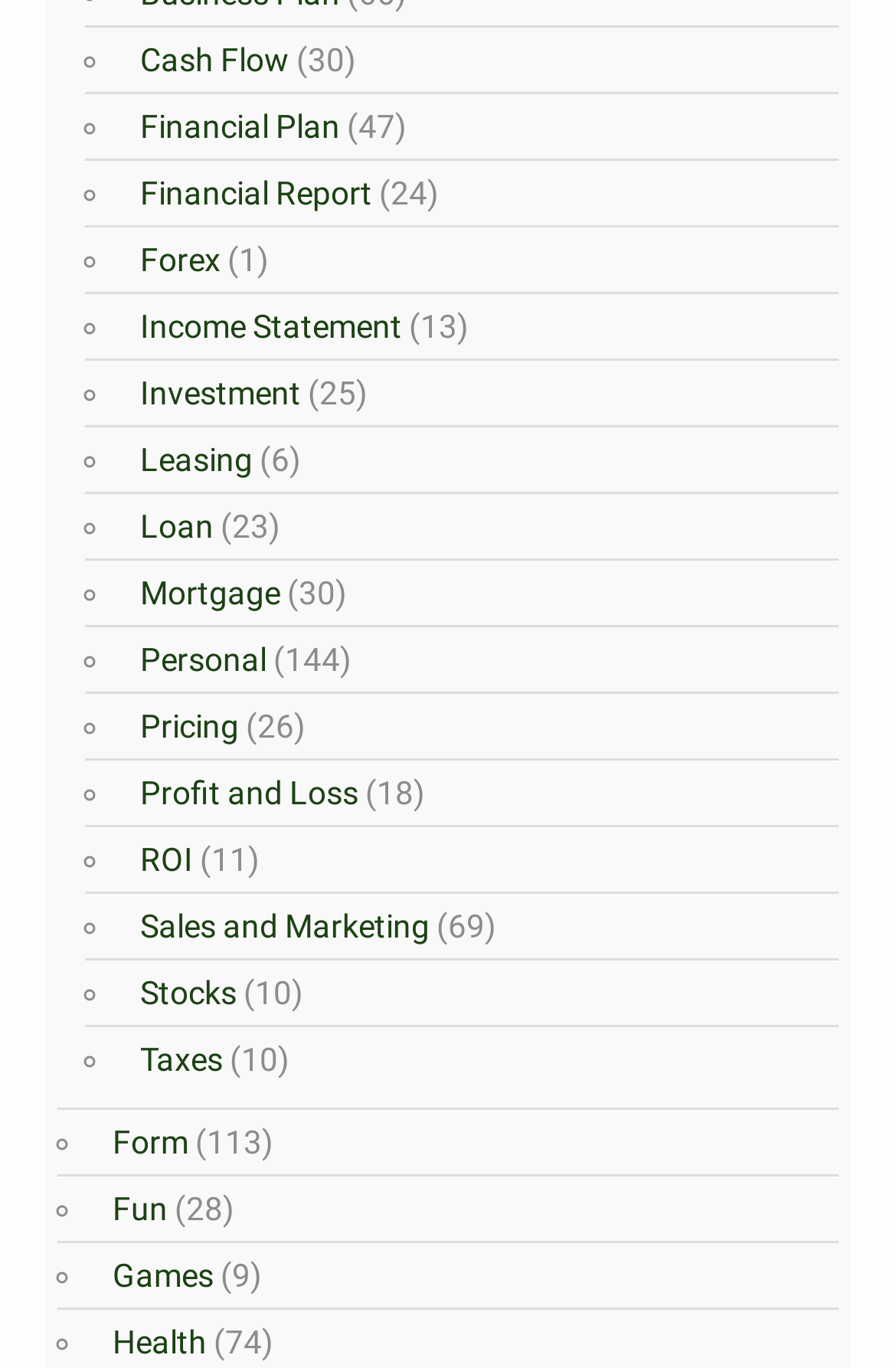Identify the bounding box coordinates of the clickable region to carry out the given instruction: "View Cash Flow".

[0.144, 0.031, 0.323, 0.058]